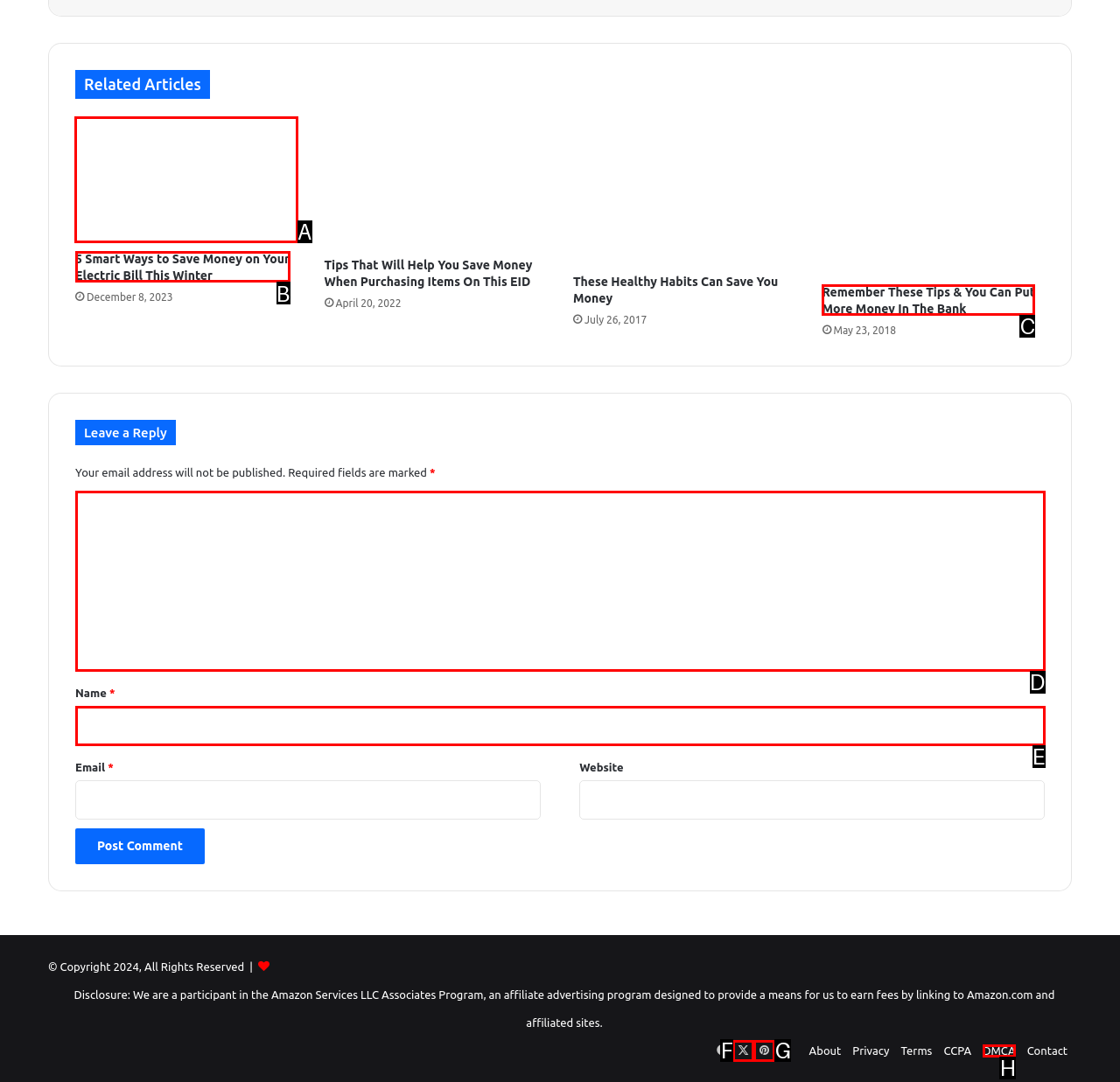Point out which UI element to click to complete this task: Click on the '5 Smart Ways to Save Money on Your Electric Bill This Winter' article
Answer with the letter corresponding to the right option from the available choices.

A